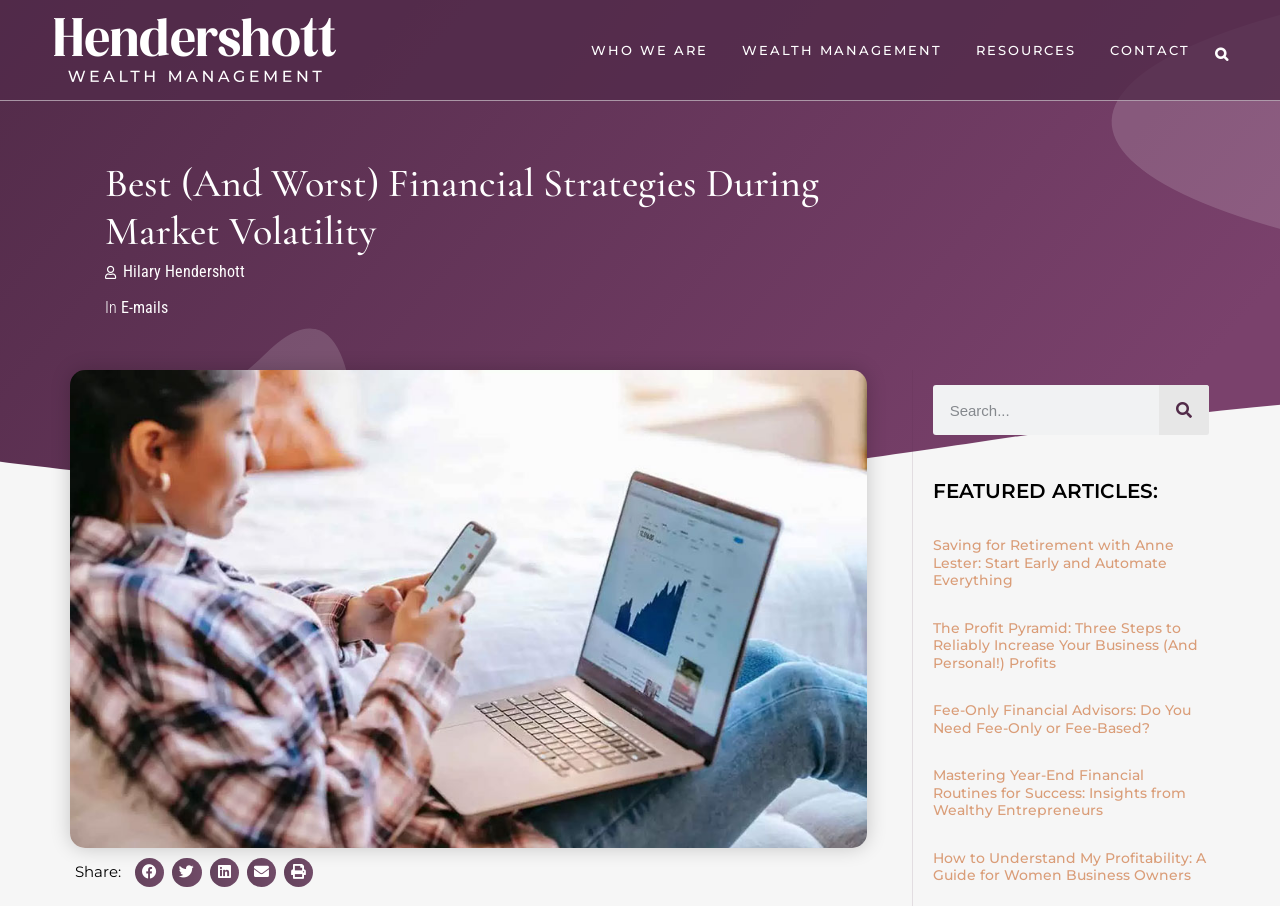Please identify the coordinates of the bounding box that should be clicked to fulfill this instruction: "Share on facebook".

[0.105, 0.947, 0.128, 0.98]